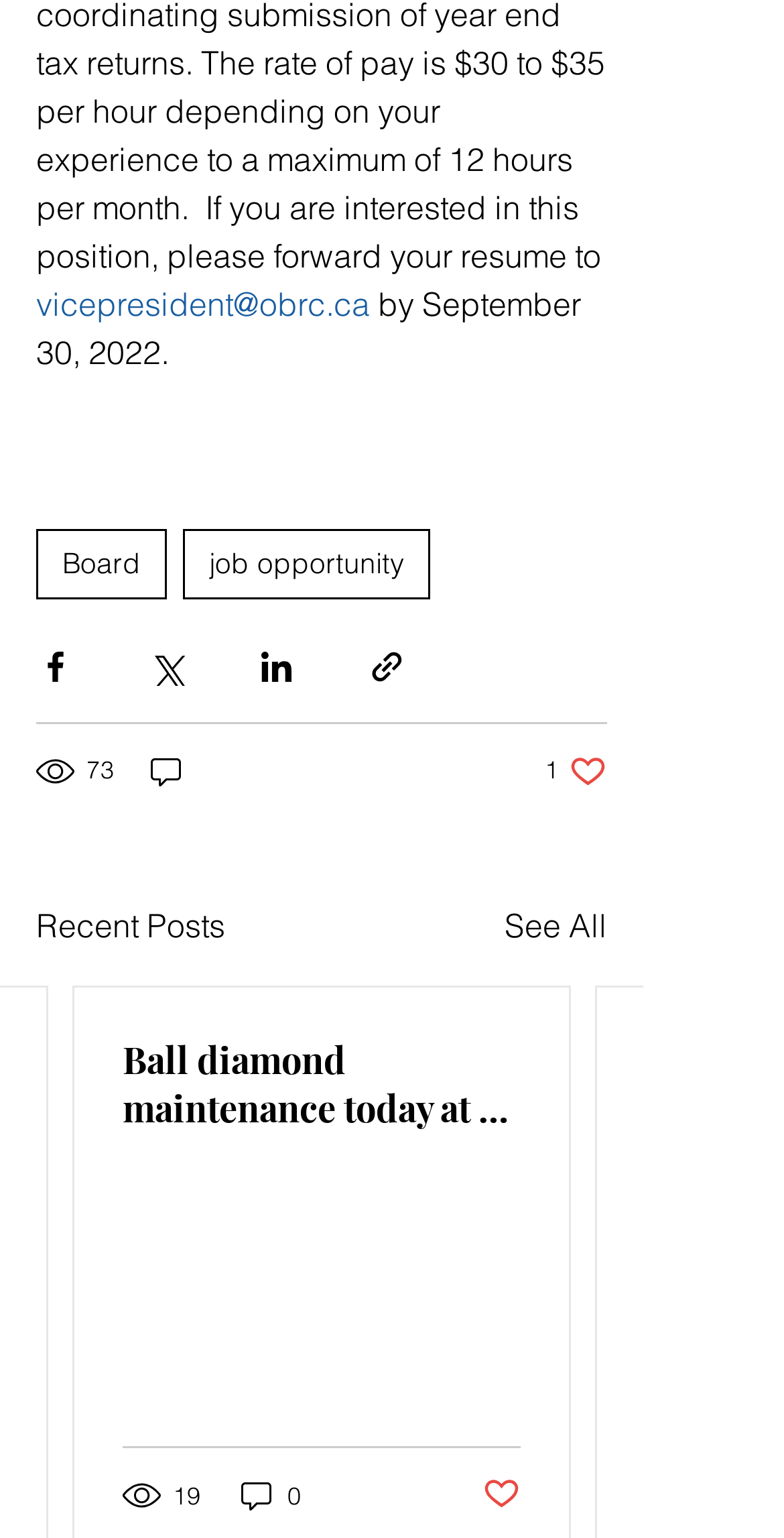Pinpoint the bounding box coordinates of the area that should be clicked to complete the following instruction: "Contact the vice president". The coordinates must be given as four float numbers between 0 and 1, i.e., [left, top, right, bottom].

[0.046, 0.184, 0.472, 0.21]